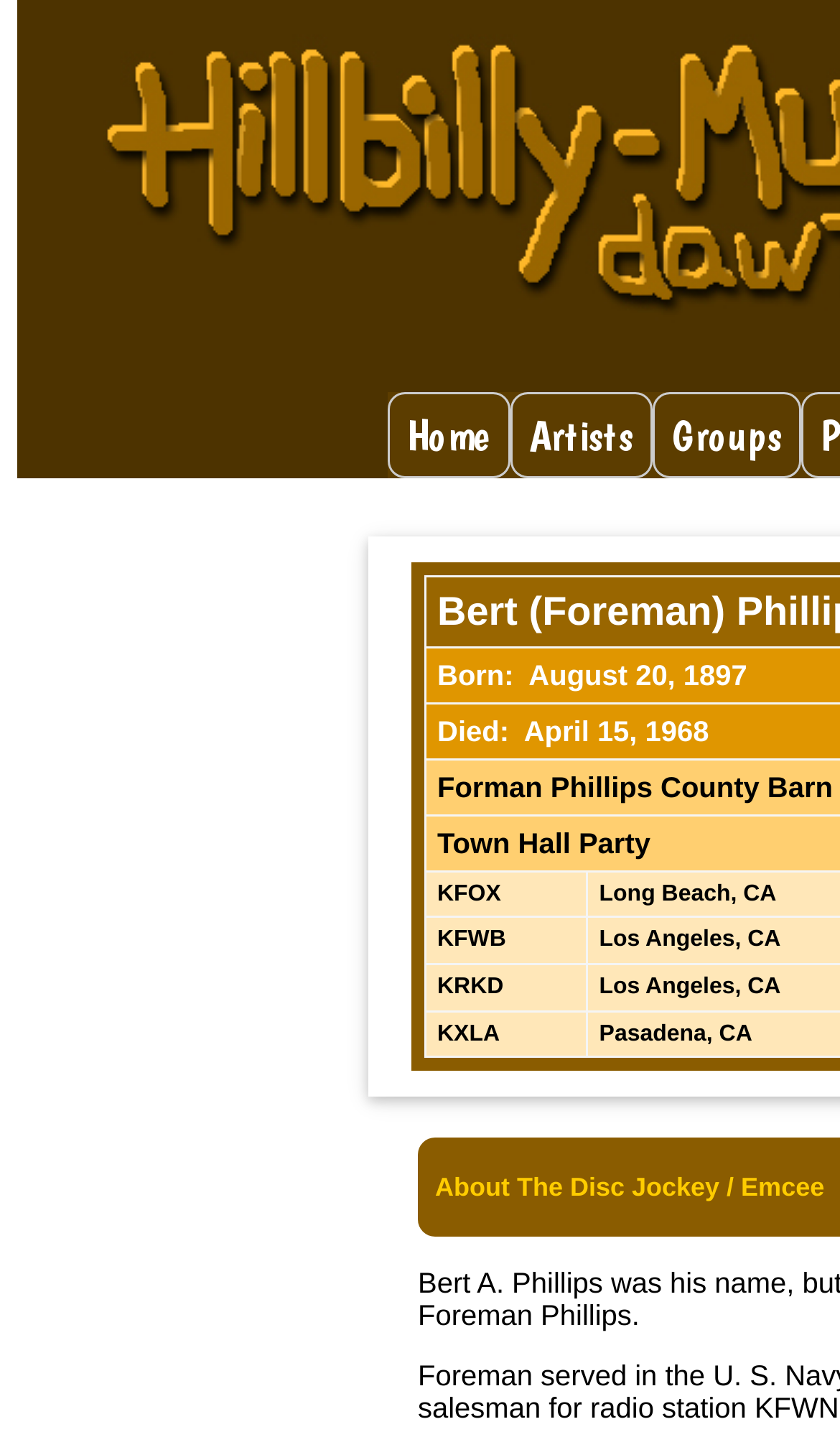Please reply with a single word or brief phrase to the question: 
What is the first radio station listed in the grid?

KFOX